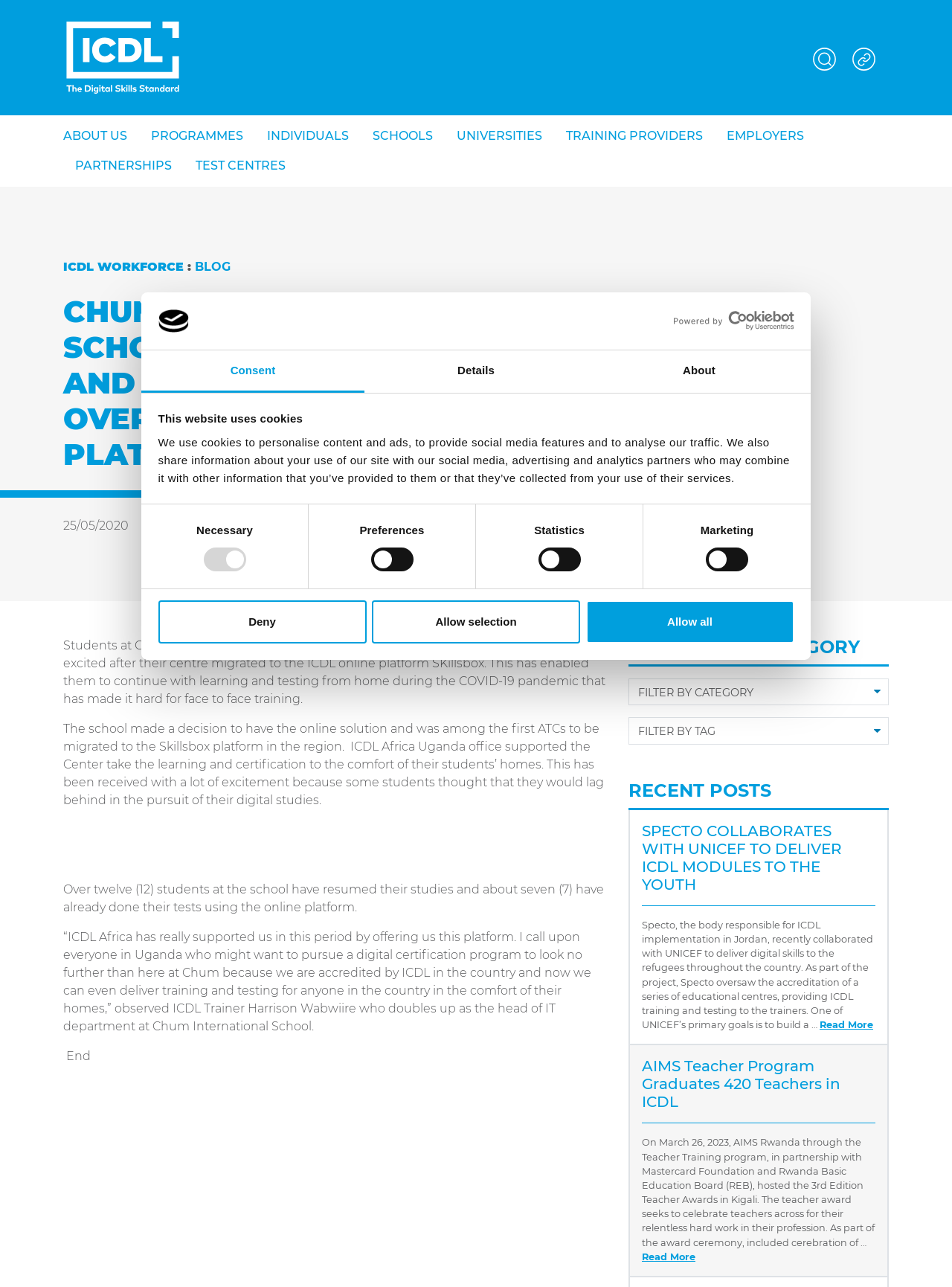Please indicate the bounding box coordinates for the clickable area to complete the following task: "Click the 'ABOUT US' link". The coordinates should be specified as four float numbers between 0 and 1, i.e., [left, top, right, bottom].

[0.066, 0.094, 0.146, 0.118]